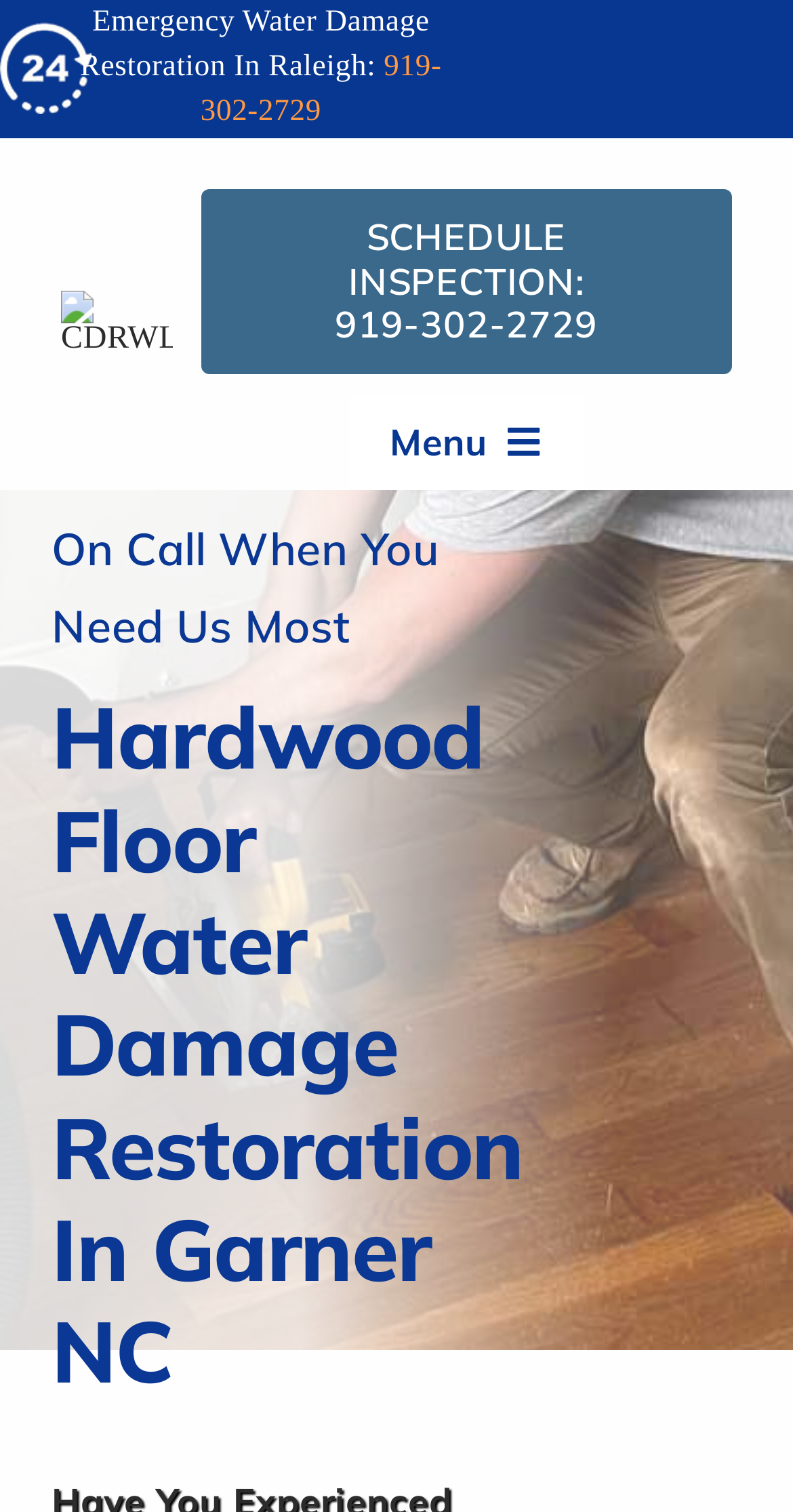Using the information in the image, could you please answer the following question in detail:
What is the tagline of the company?

I found the tagline by looking at the StaticText element 'On Call When You Need Us Most' and understanding that it is a tagline or slogan for the company.